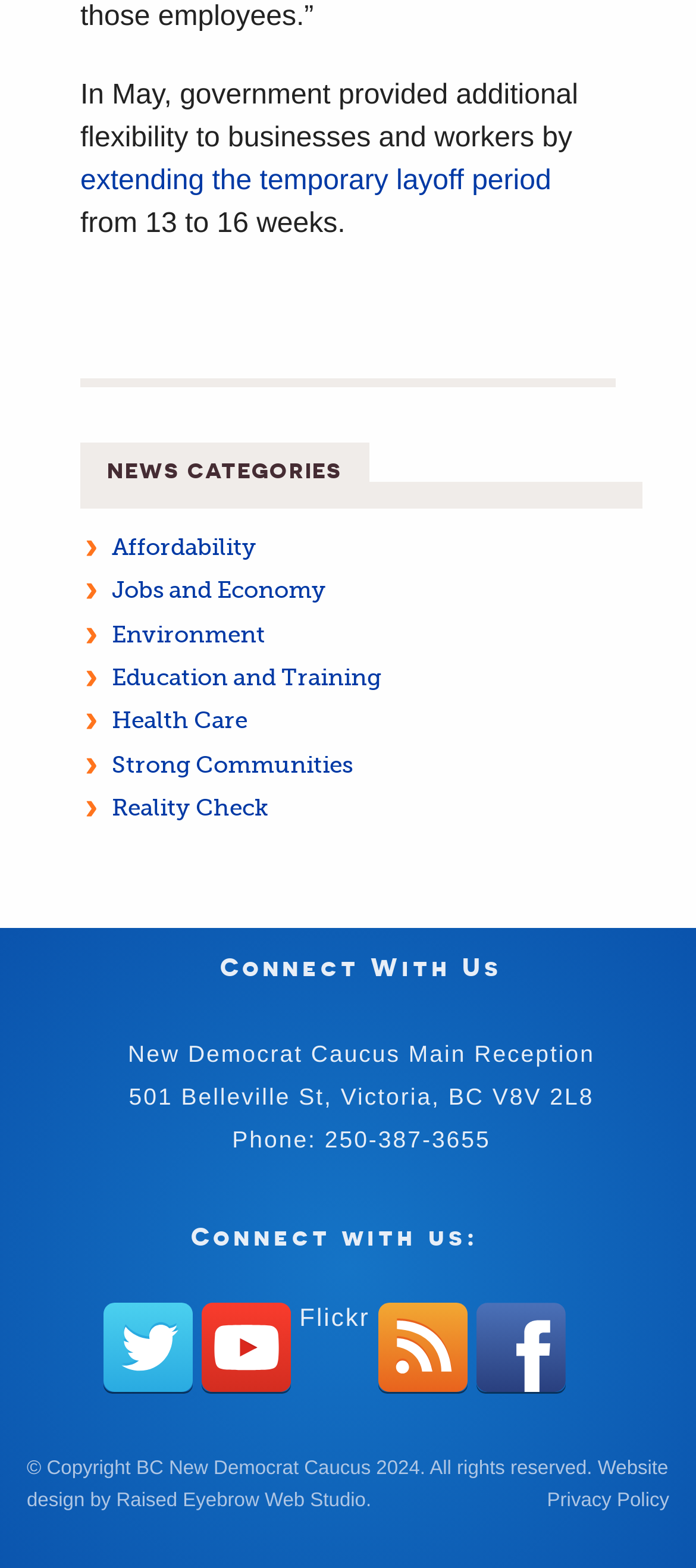Who designed the website?
Please interpret the details in the image and answer the question thoroughly.

The answer can be found at the bottom of the webpage, where it is mentioned that the website design is by Raised Eyebrow Web Studio.